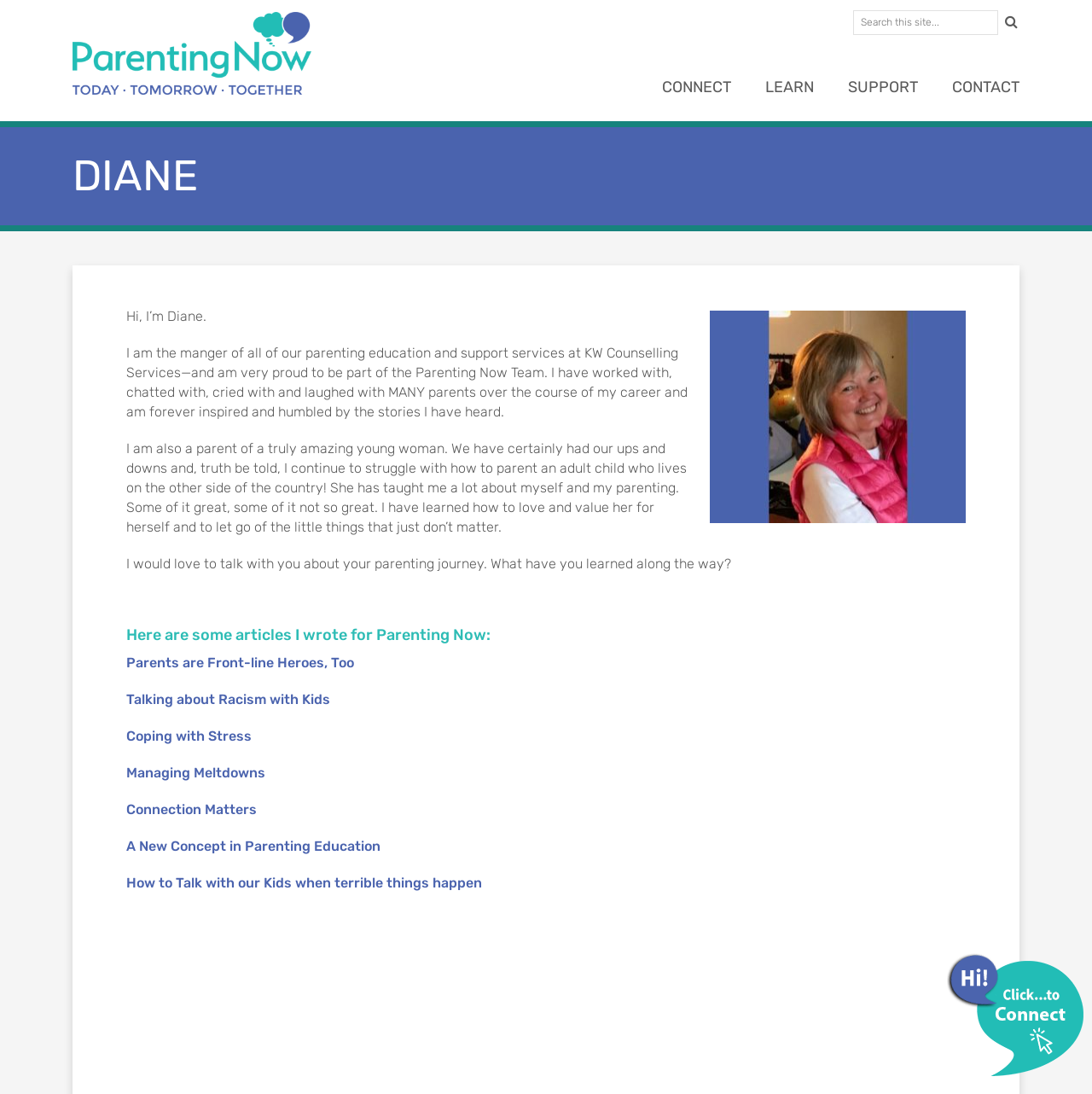Please reply to the following question with a single word or a short phrase:
What is the topic of the first article written by Diane?

Parents are Front-line Heroes, Too